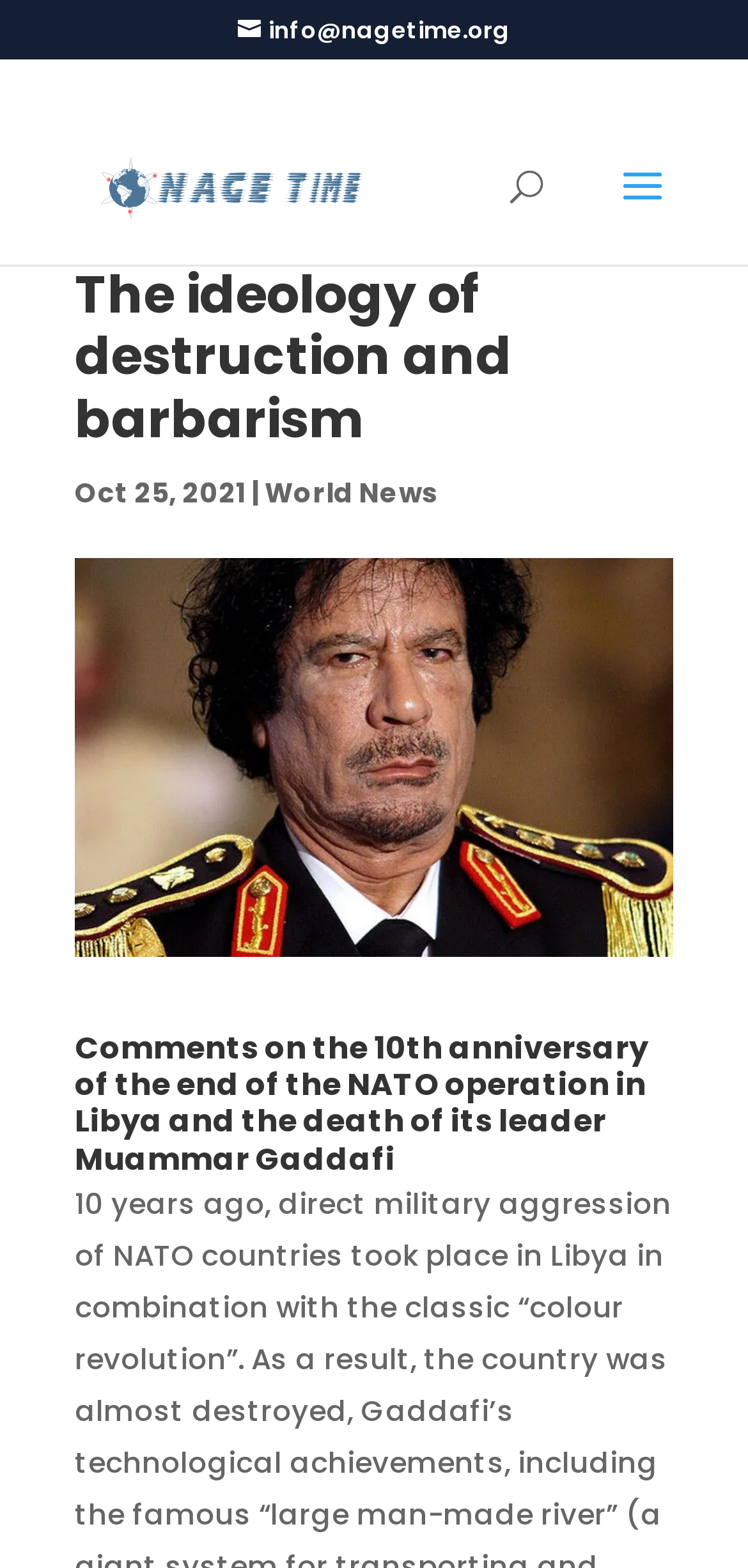Please find the bounding box for the UI component described as follows: "name="s" placeholder="Search …" title="Search for:"".

[0.463, 0.07, 0.823, 0.073]